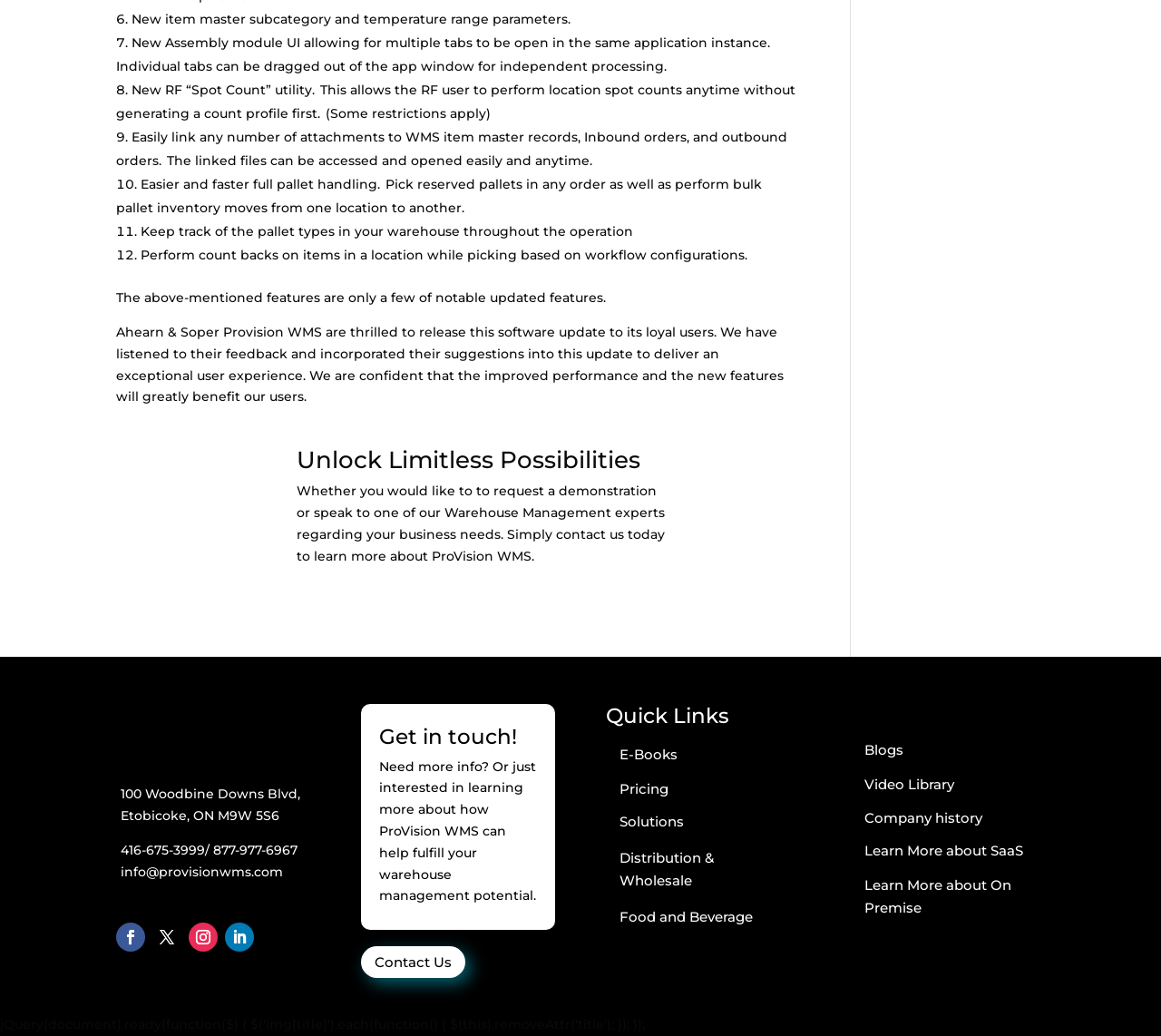How many social media links are available?
Examine the image and give a concise answer in one word or a short phrase.

4